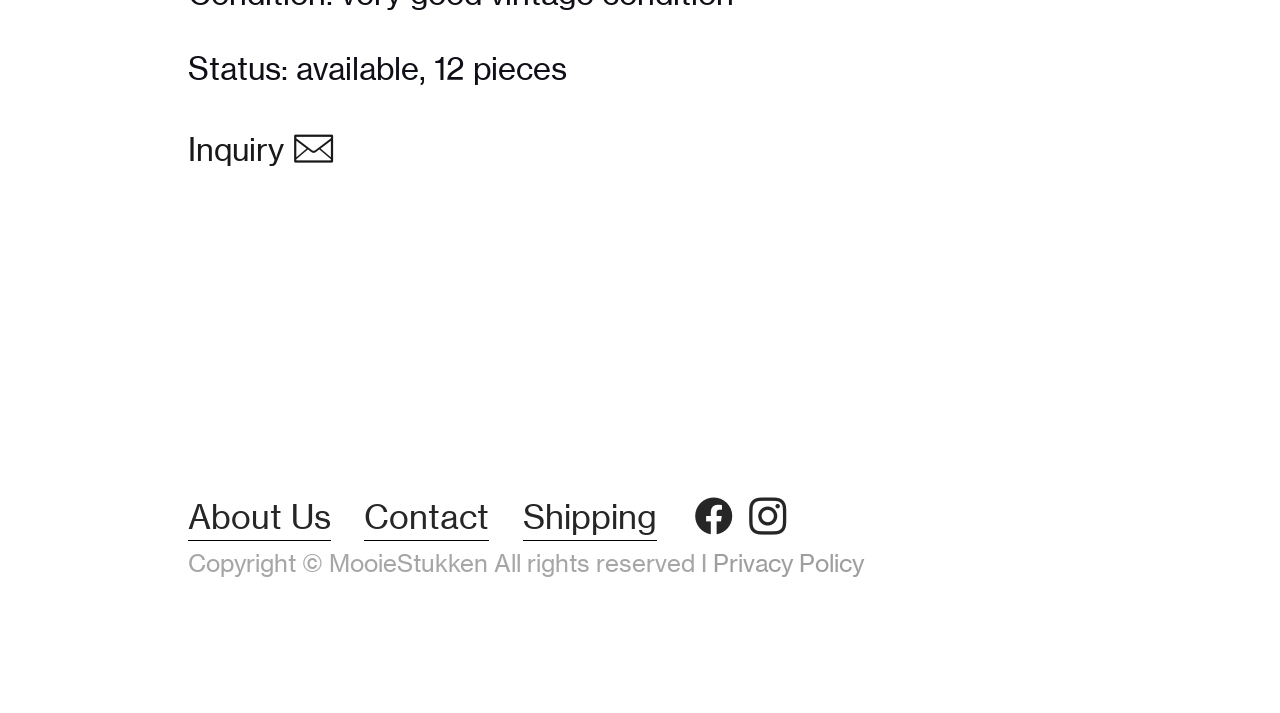Identify the bounding box coordinates of the clickable region necessary to fulfill the following instruction: "View Privacy Policy". The bounding box coordinates should be four float numbers between 0 and 1, i.e., [left, top, right, bottom].

[0.557, 0.77, 0.675, 0.814]